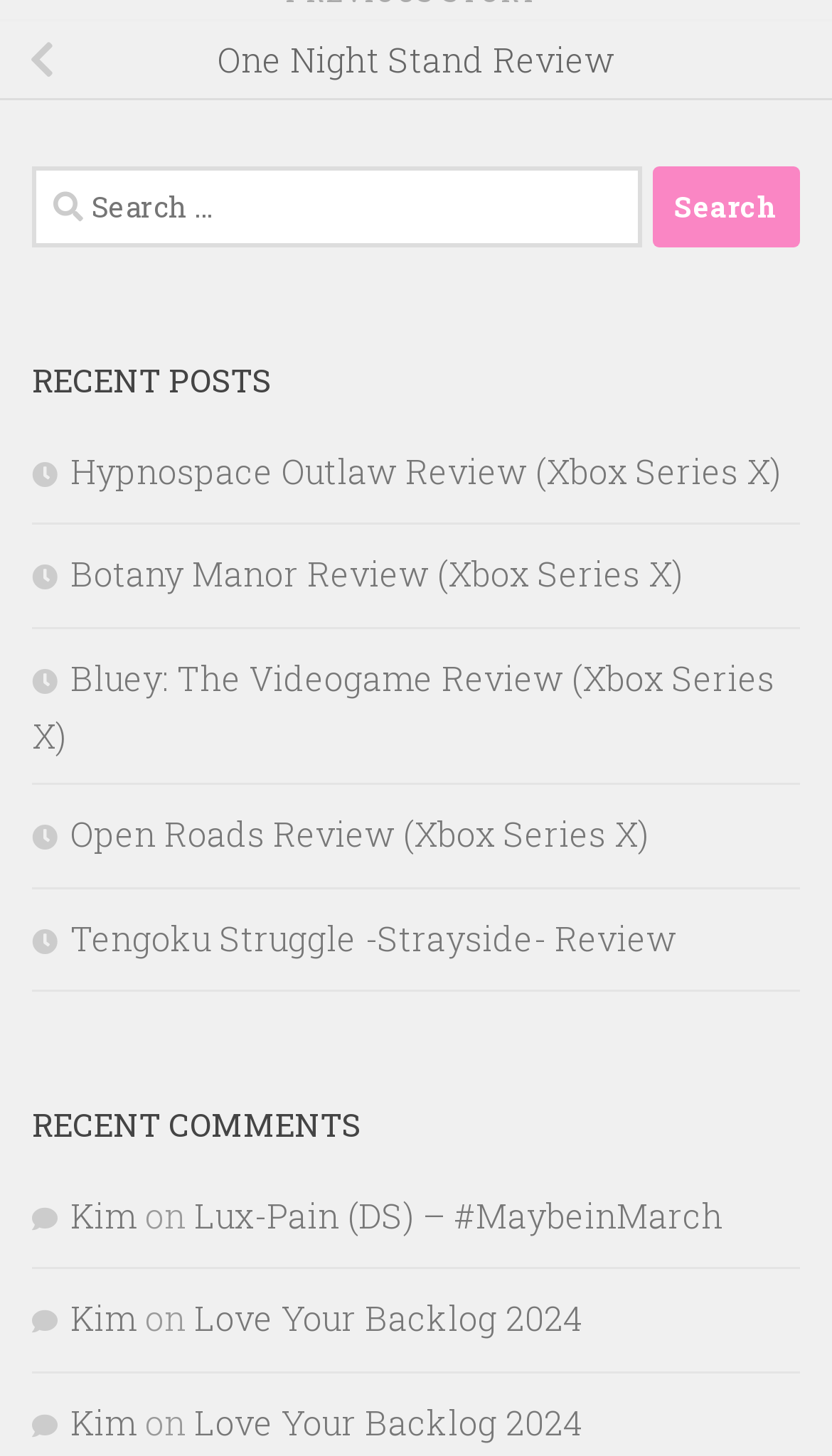How many recent comments are listed?
Answer the question with as much detail as possible.

I counted the number of links under the 'RECENT COMMENTS' heading, and there are 3 links, each representing a recent comment.